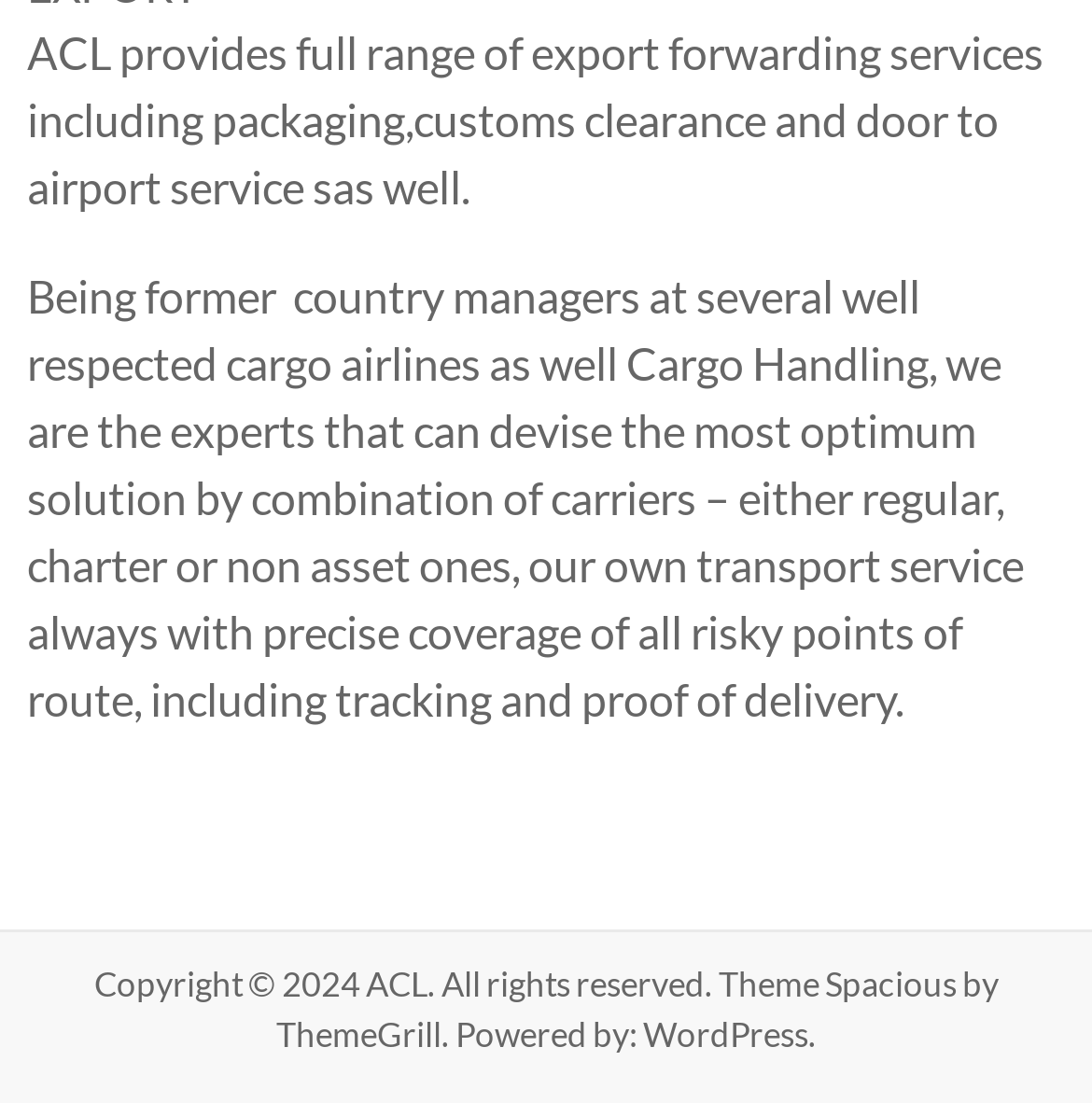Please answer the following question as detailed as possible based on the image: 
What is the theme of the website?

The link element with the bounding box coordinates [0.755, 0.873, 0.876, 0.911] indicates that the theme of the website is Spacious, which is a theme by ThemeGrill.